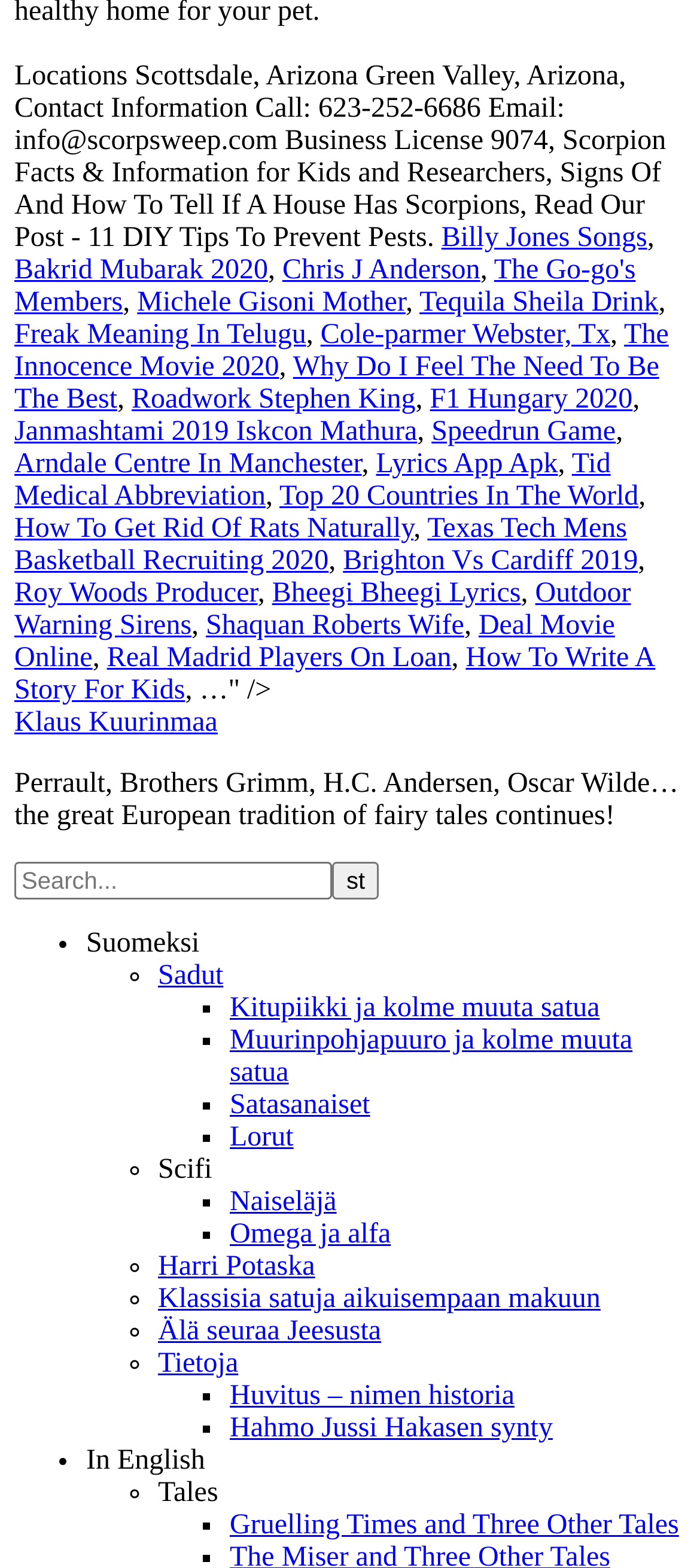Please specify the bounding box coordinates of the clickable region necessary for completing the following instruction: "Click Complement C3 & C4 link". The coordinates must consist of four float numbers between 0 and 1, i.e., [left, top, right, bottom].

None